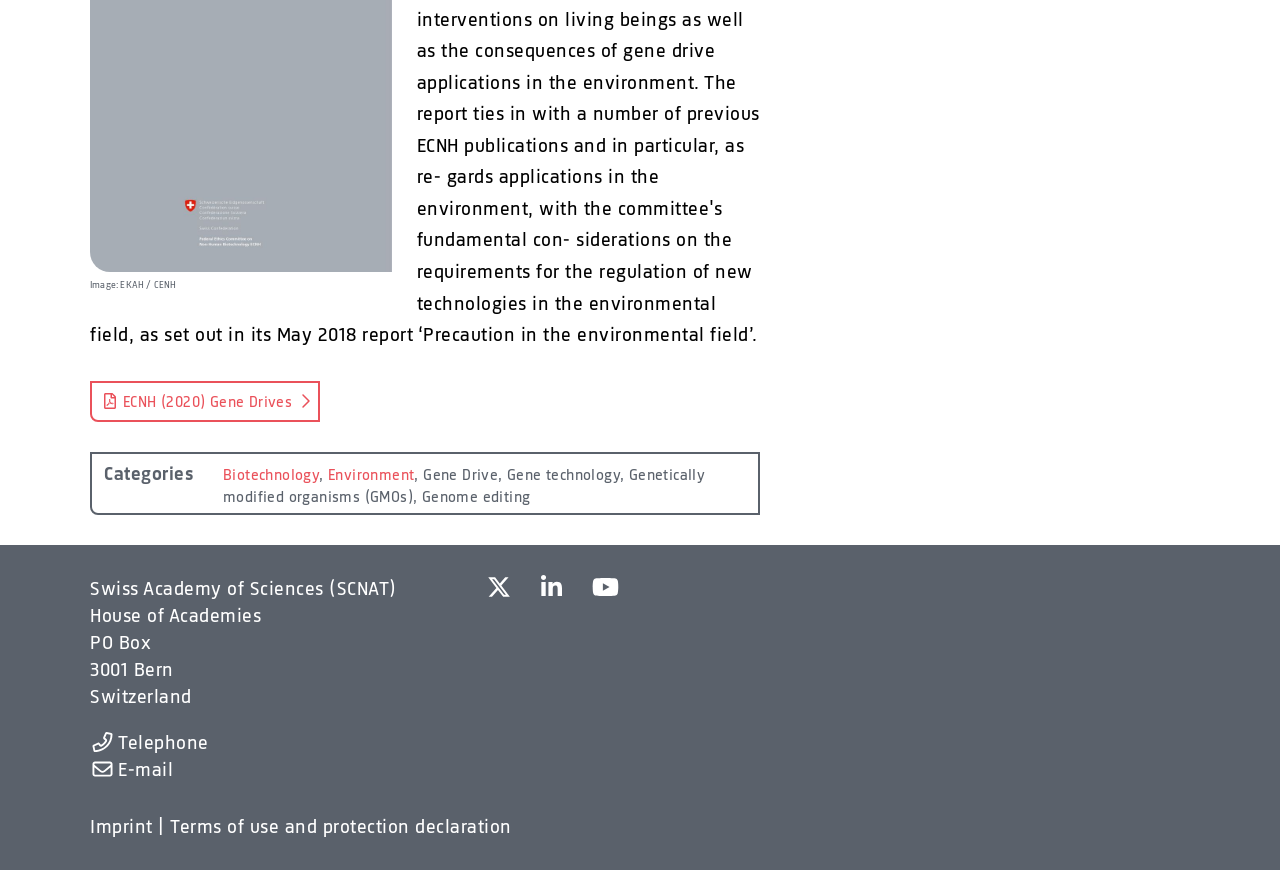Identify the bounding box coordinates necessary to click and complete the given instruction: "Click the 'LinkedIn' link".

[0.422, 0.667, 0.439, 0.69]